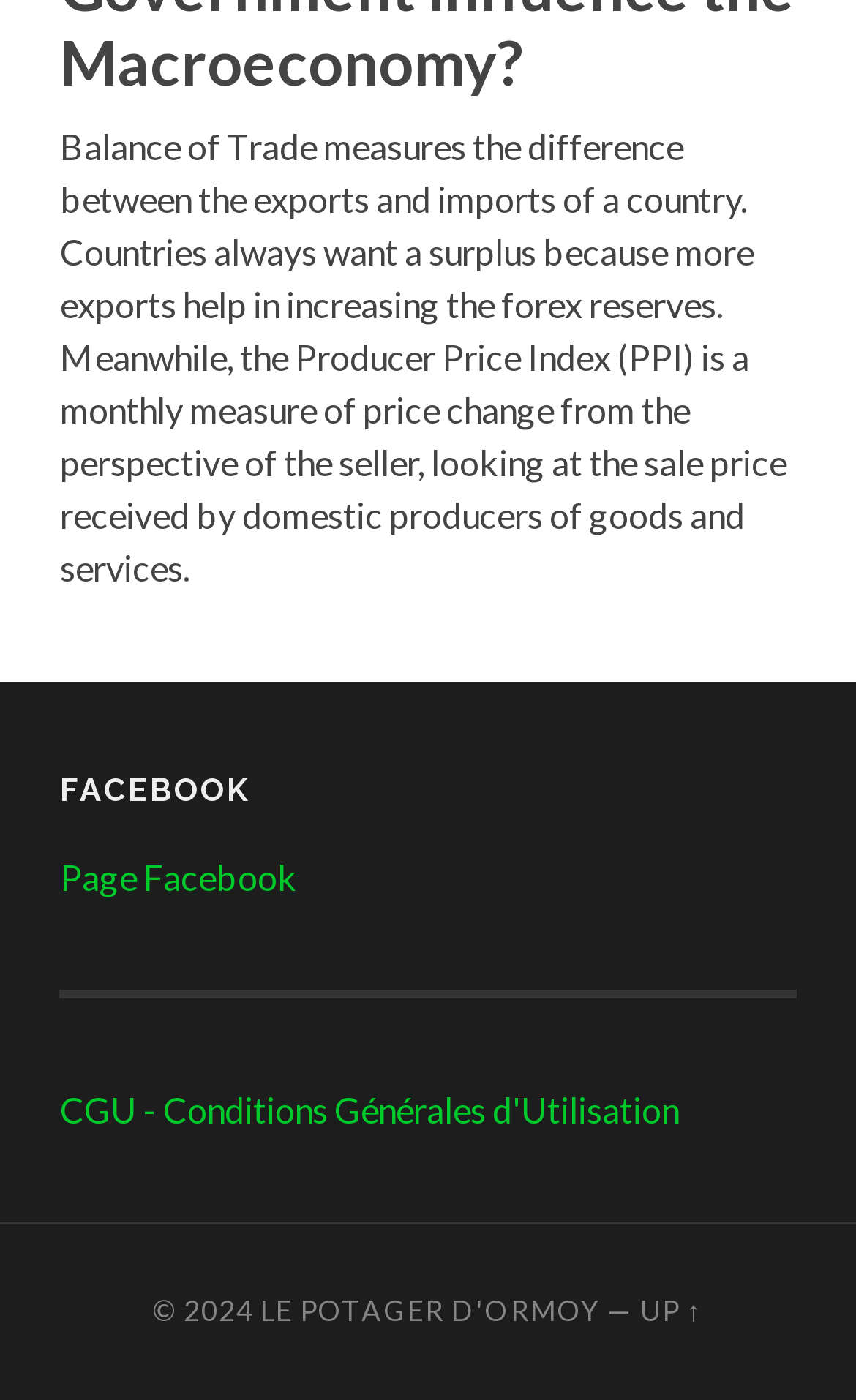Answer briefly with one word or phrase:
What is the name of the website or organization?

LE POTAGER D'ORMOY